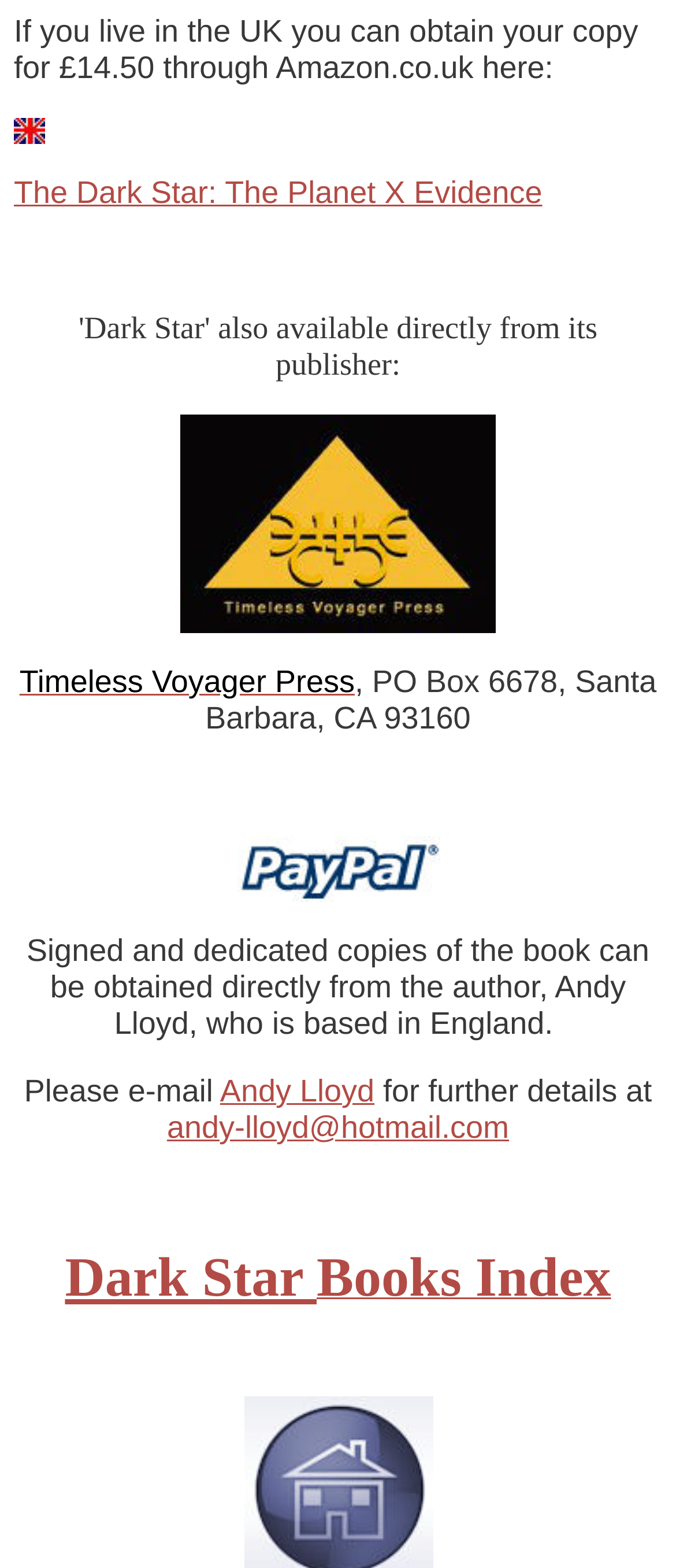Using the elements shown in the image, answer the question comprehensively: What is the title of the book?

The title of the book can be found in the link 'The Dark Star: The Planet X Evidence' which is located at the top of the webpage, next to the image of the book cover.